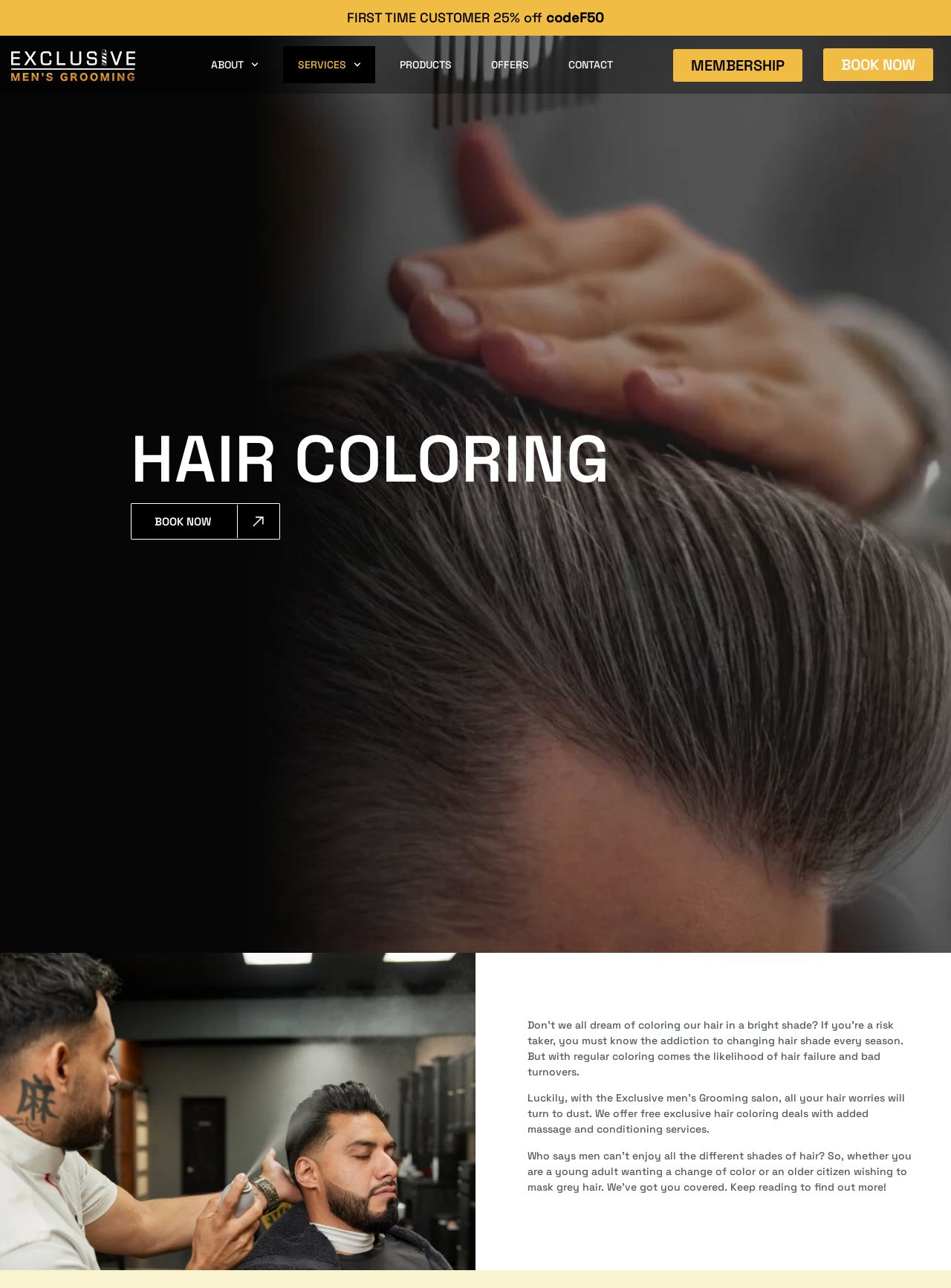Using the information in the image, give a comprehensive answer to the question: 
What is the discount for first-time customers?

The discount for first-time customers is mentioned in the heading 'FIRST TIME CUSTOMER 25% off codeF50' at the top of the webpage, indicating that new customers can avail a 25% discount on their first purchase.